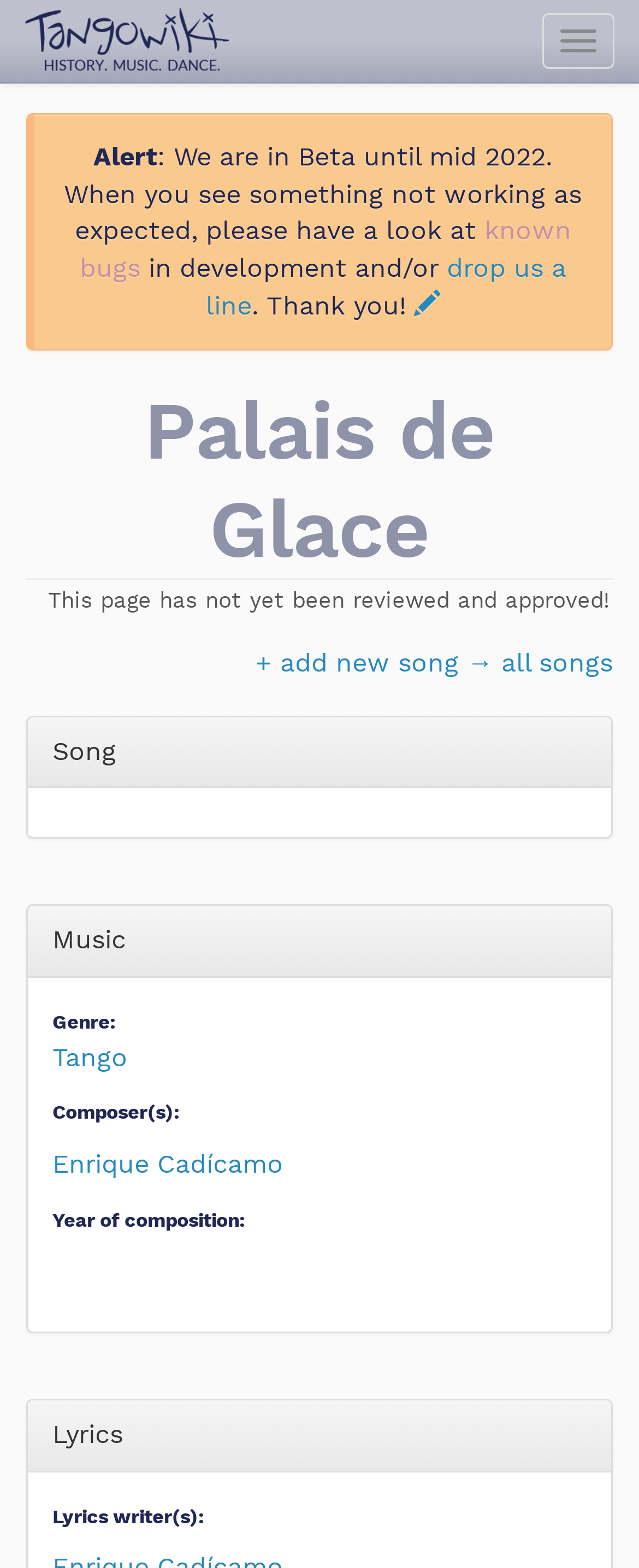Determine the bounding box coordinates for the region that must be clicked to execute the following instruction: "View all songs".

[0.731, 0.413, 0.959, 0.432]